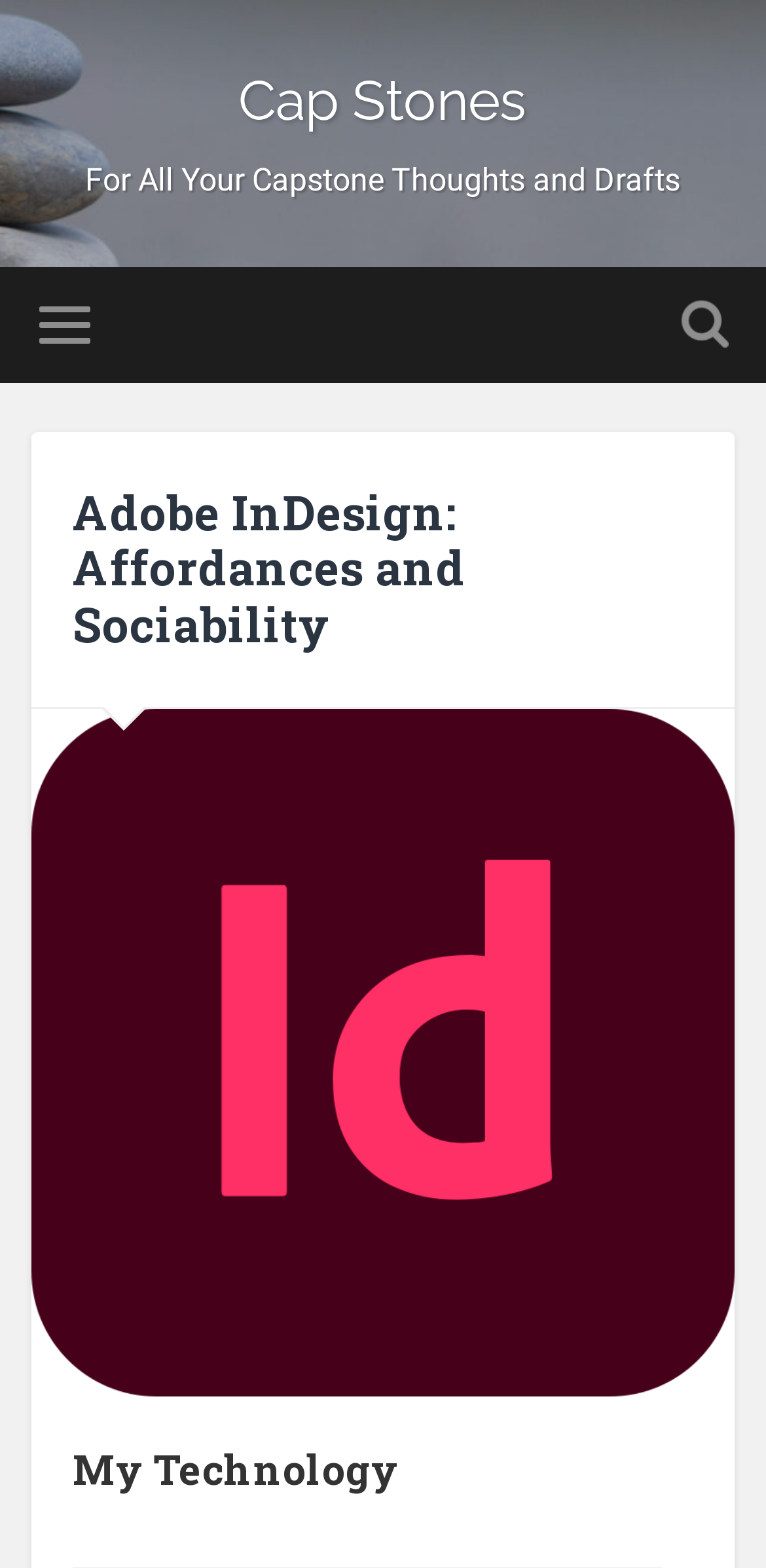How many headings are on this webpage?
From the image, respond with a single word or phrase.

3